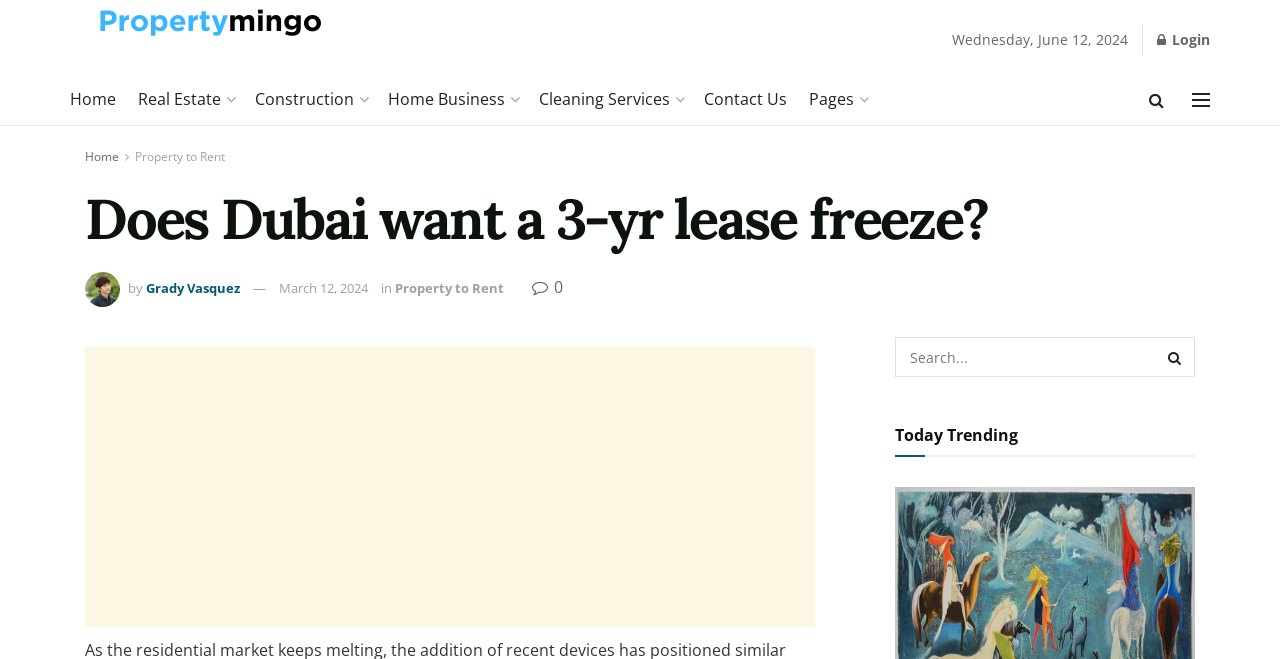Please specify the bounding box coordinates in the format (top-left x, top-left y, bottom-right x, bottom-right y), with values ranging from 0 to 1. Identify the bounding box for the UI component described as follows: Grady Vasquez

[0.114, 0.424, 0.188, 0.451]